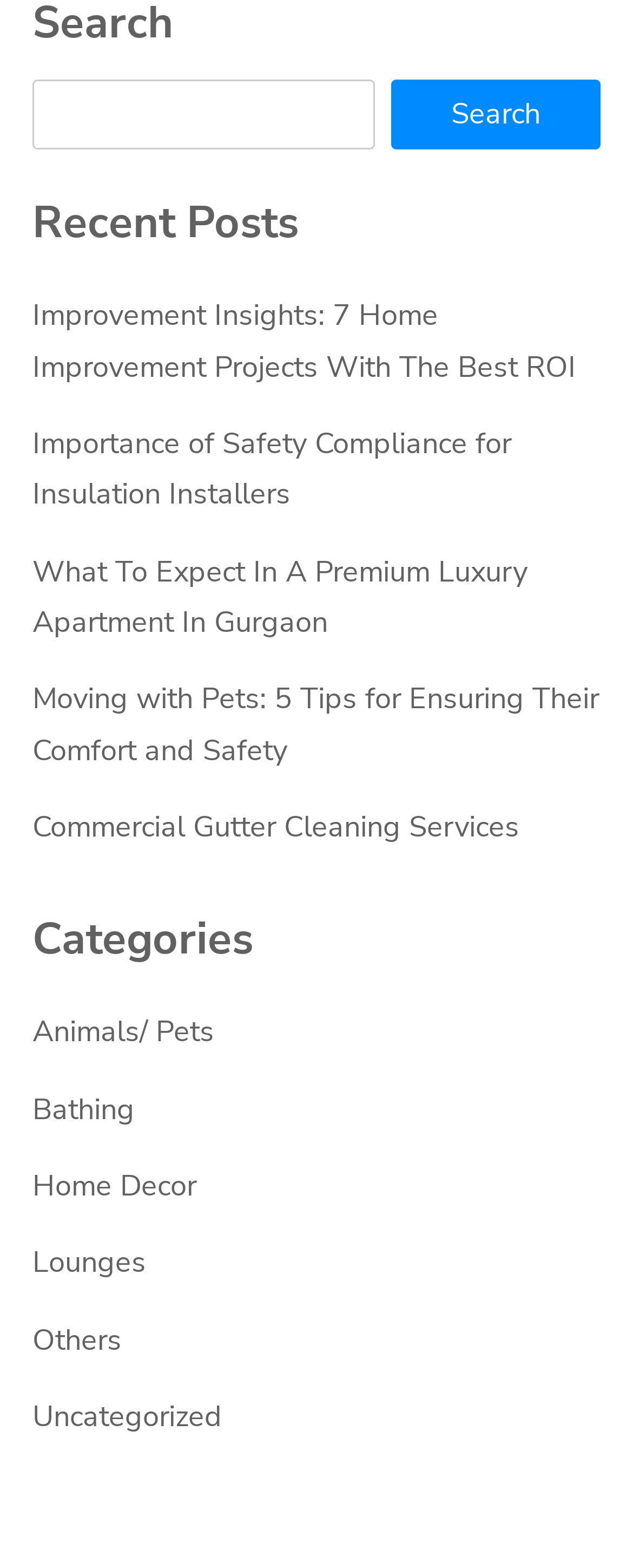Determine the bounding box coordinates of the area to click in order to meet this instruction: "Search for something".

[0.051, 0.05, 0.592, 0.096]